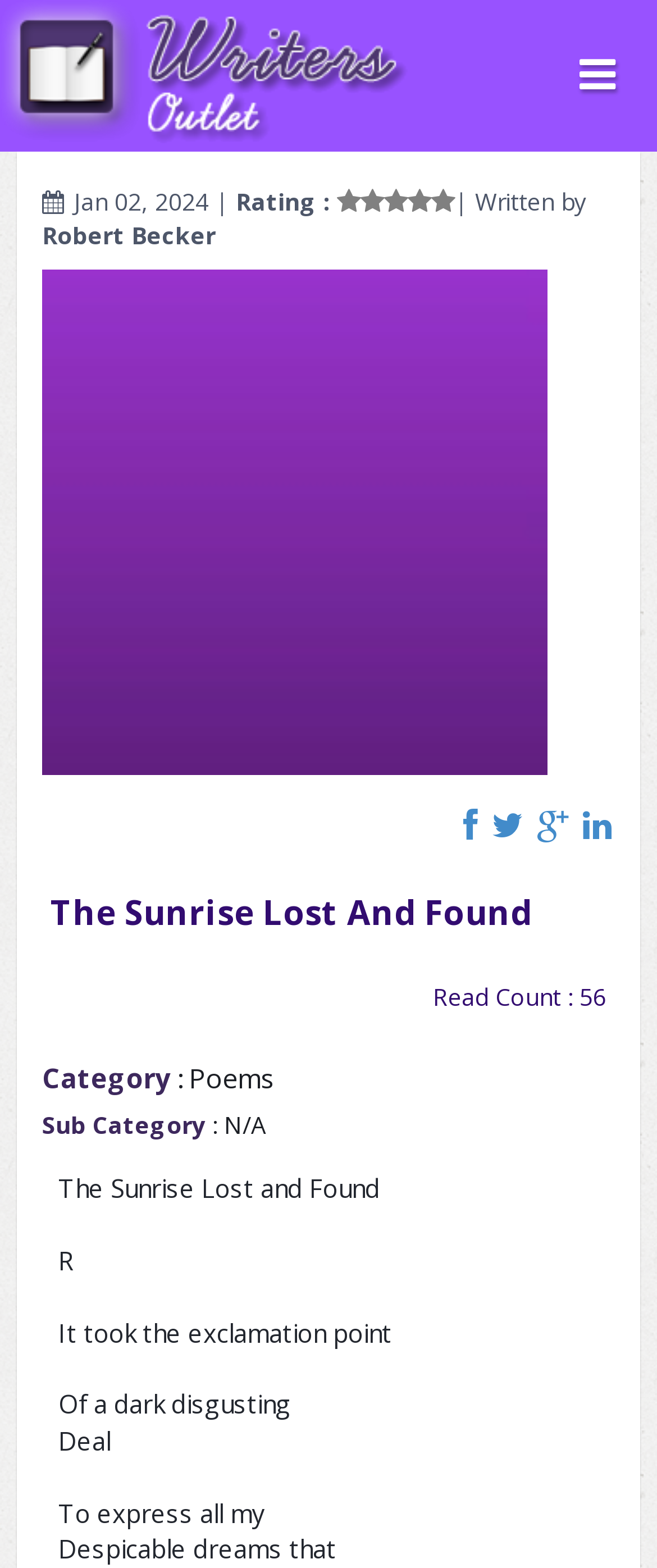Based on the element description "or", predict the bounding box coordinates of the UI element.

[0.0, 0.0, 1.0, 0.097]